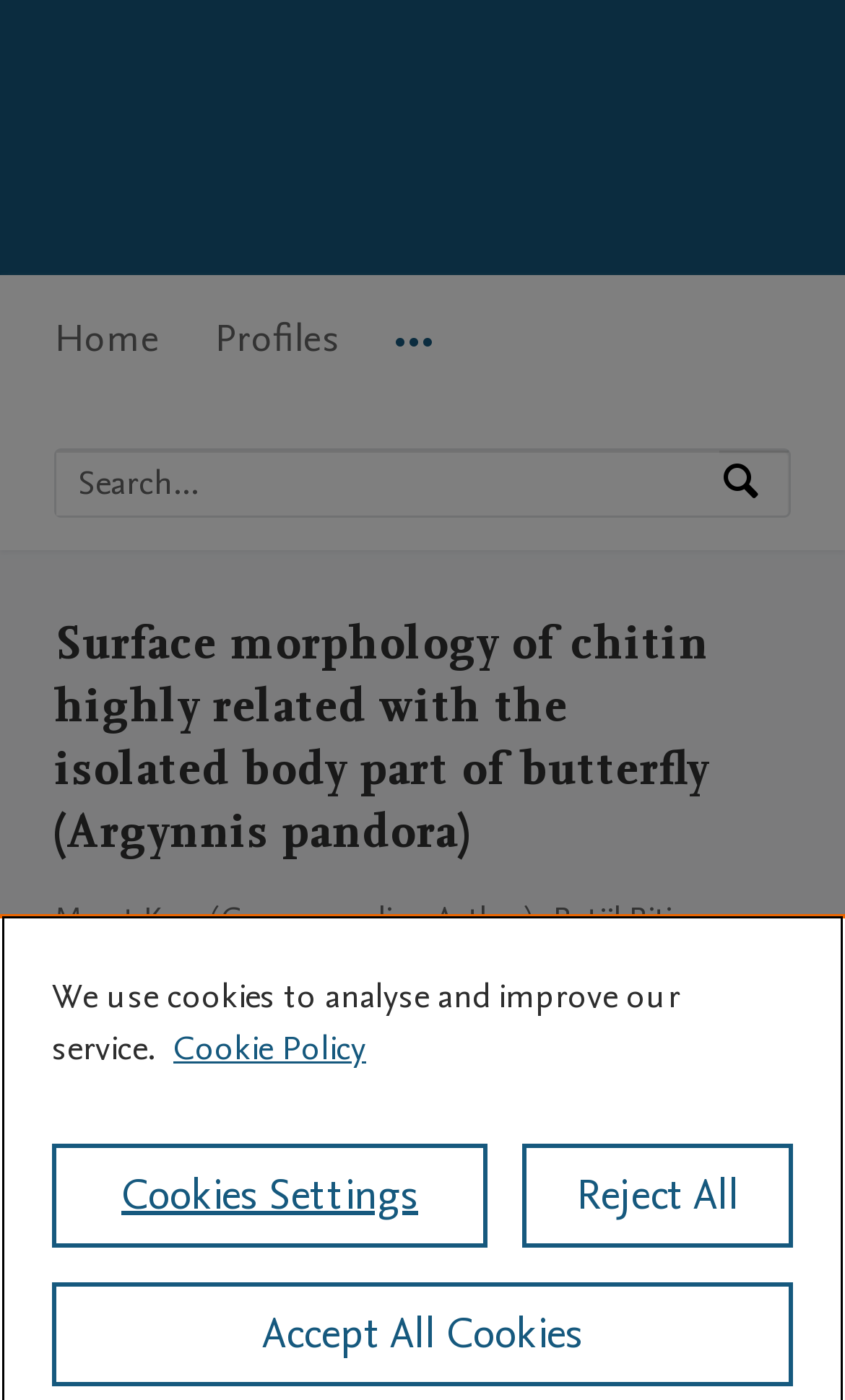Kindly determine the bounding box coordinates for the clickable area to achieve the given instruction: "View research output".

[0.064, 0.841, 0.303, 0.87]